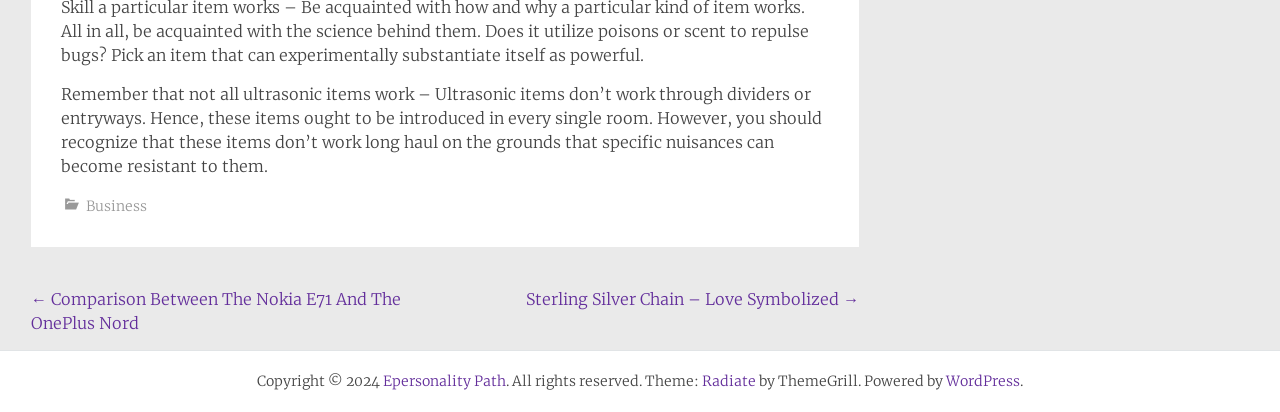Reply to the question with a single word or phrase:
What is the year of copyright?

2024